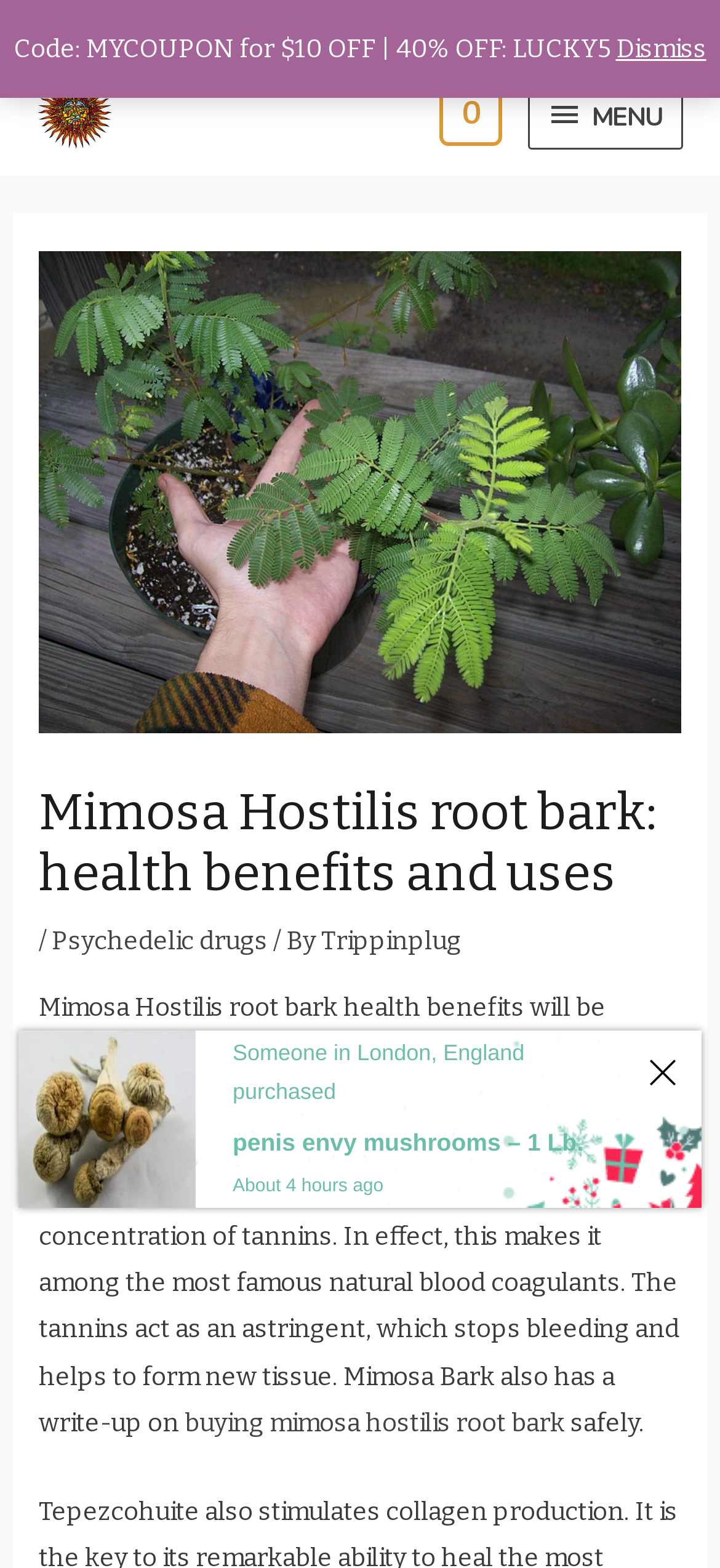Respond to the following question with a brief word or phrase:
What is the location of the recent purchaser of penis envy mushrooms?

London, England